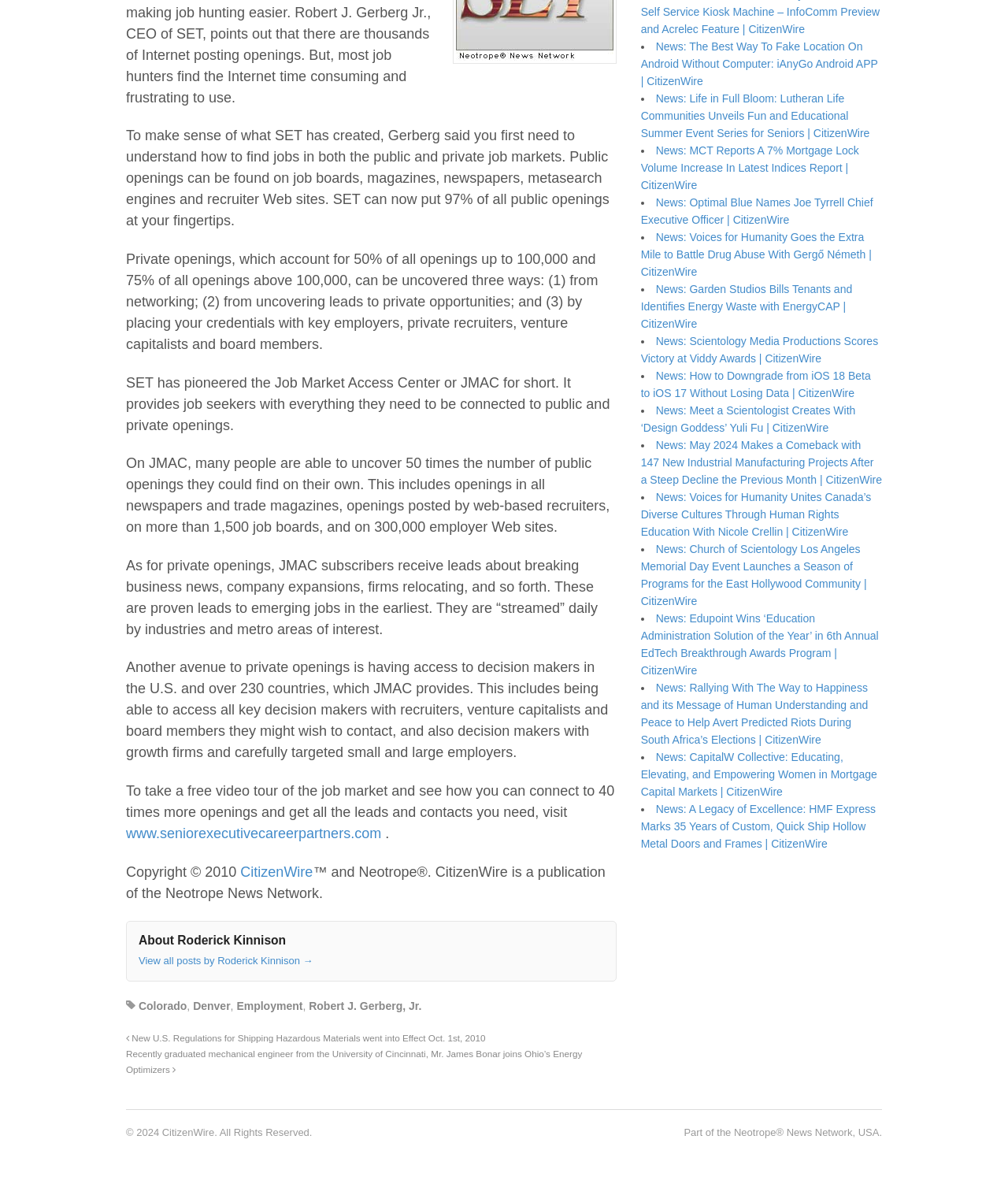Using the description "Robert J. Gerberg, Jr.", predict the bounding box of the relevant HTML element.

[0.306, 0.844, 0.418, 0.855]